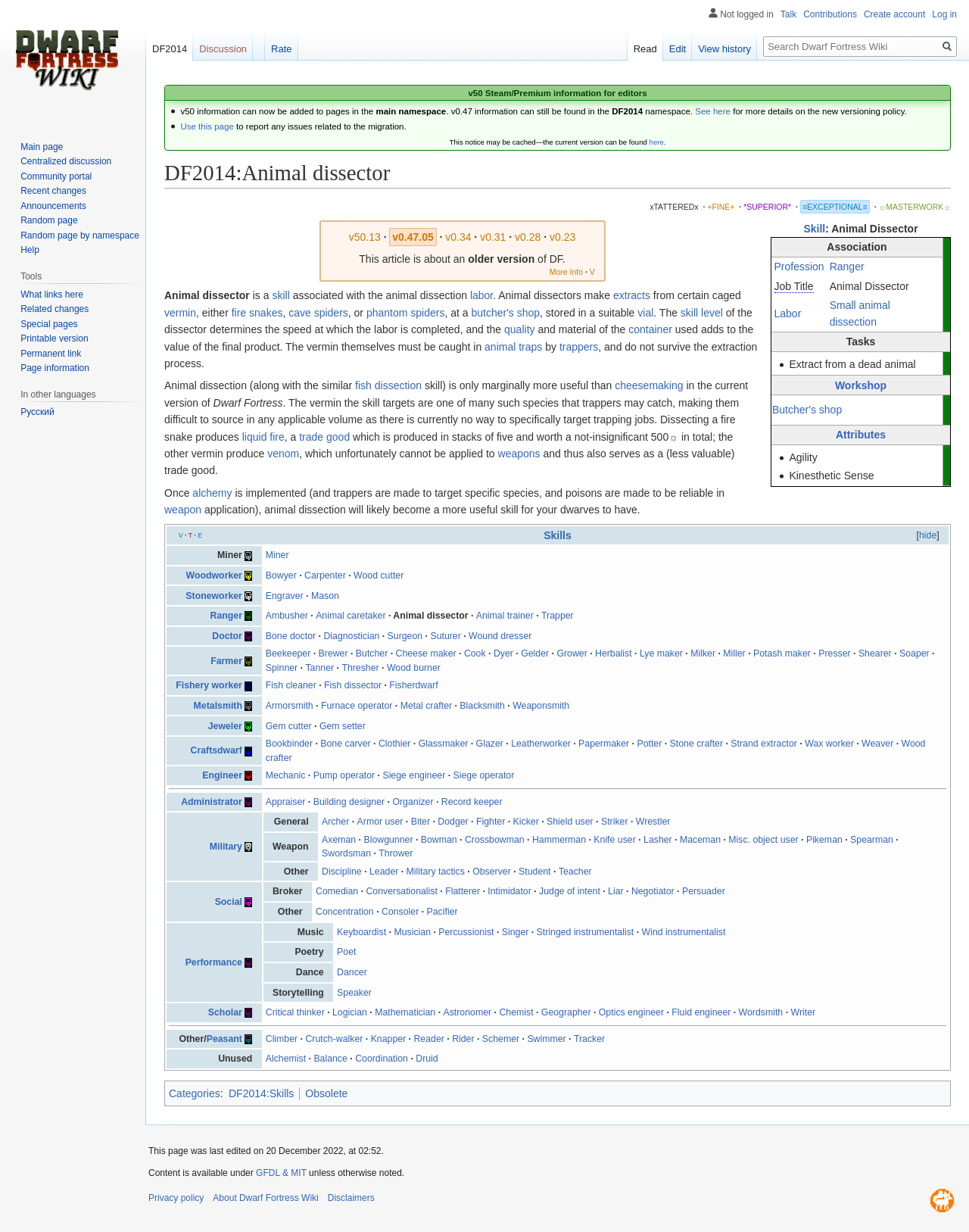Please find and report the bounding box coordinates of the element to click in order to perform the following action: "Click on the link to report any issues related to the migration.". The coordinates should be expressed as four float numbers between 0 and 1, in the format [left, top, right, bottom].

[0.186, 0.099, 0.241, 0.106]